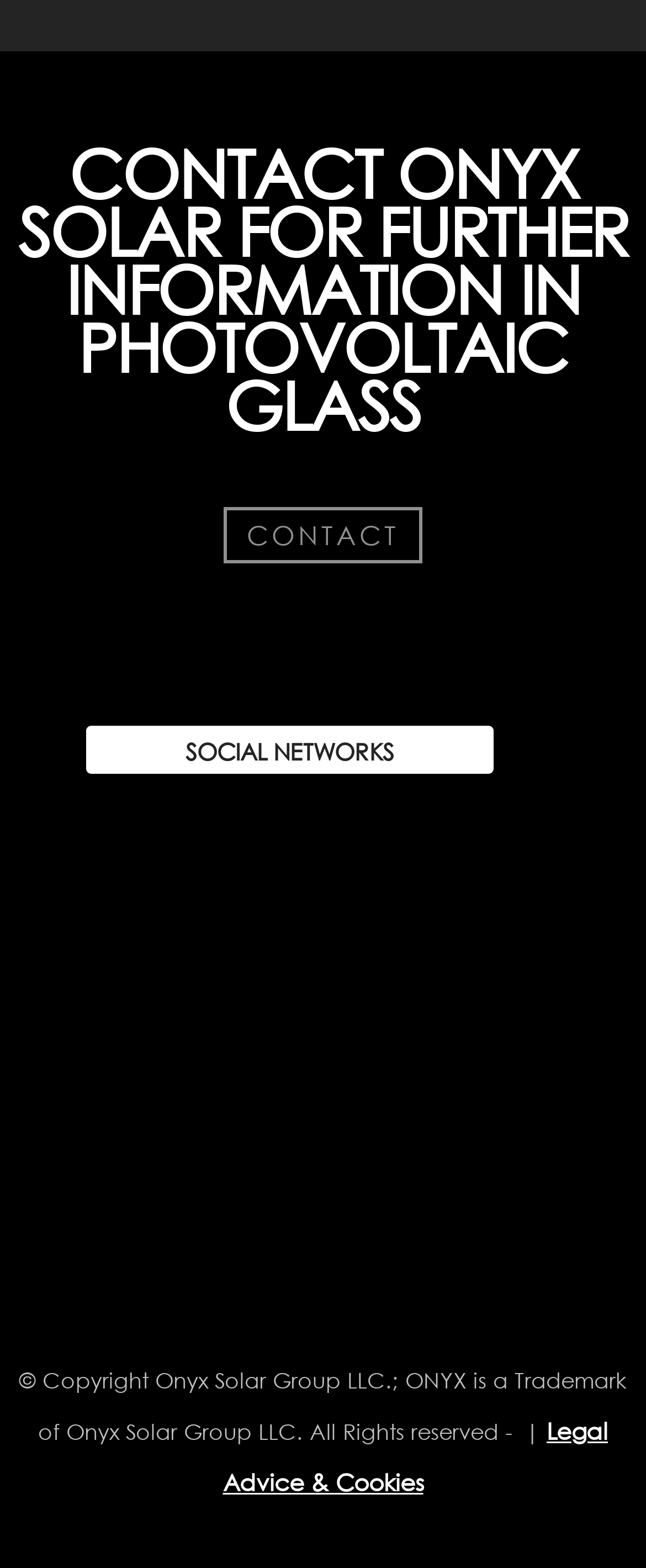Locate the bounding box coordinates of the segment that needs to be clicked to meet this instruction: "Contact Onyx Solar for further information".

[0.346, 0.324, 0.654, 0.36]